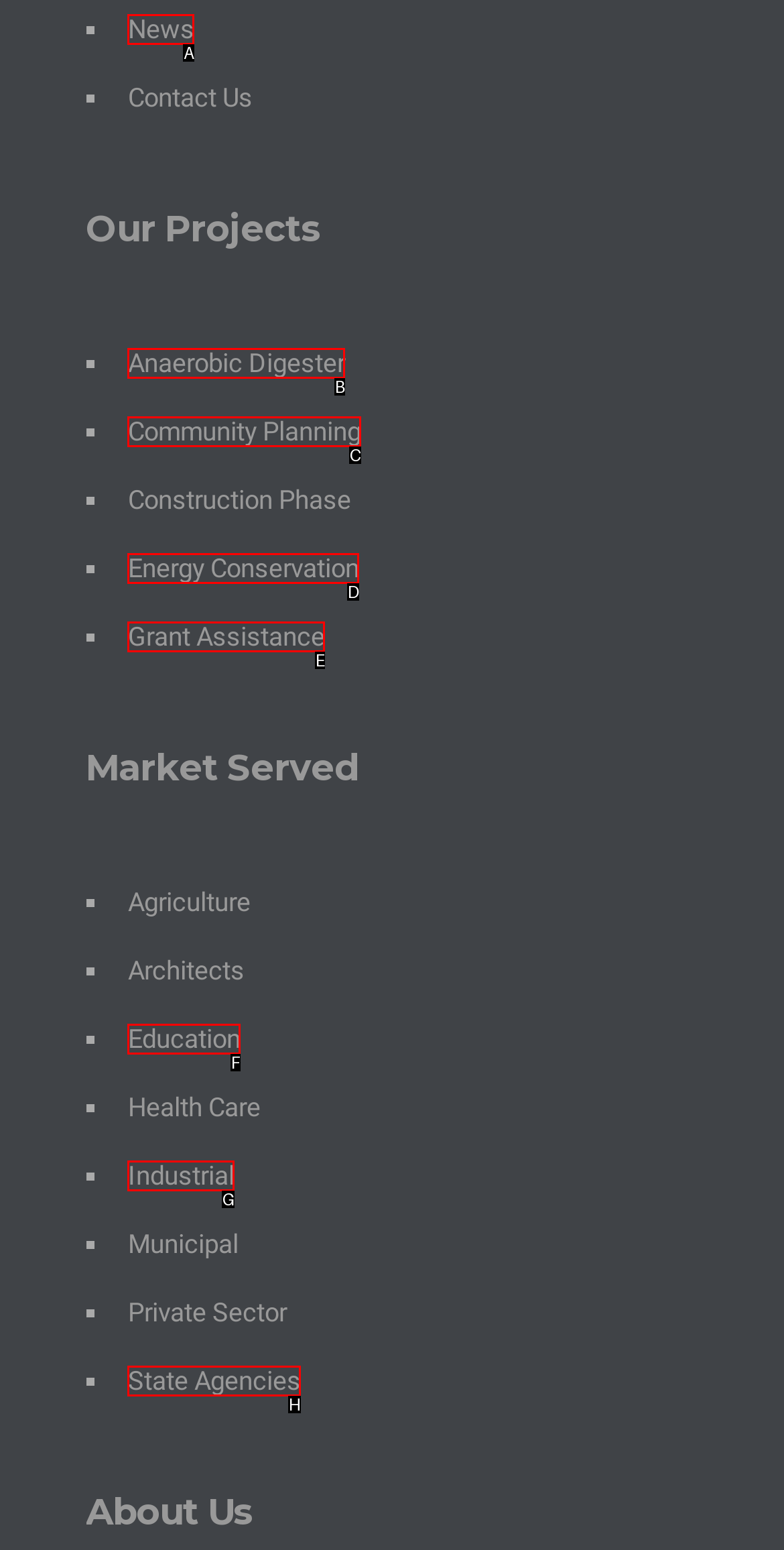Identify the option that corresponds to: Energy Conservation
Respond with the corresponding letter from the choices provided.

D